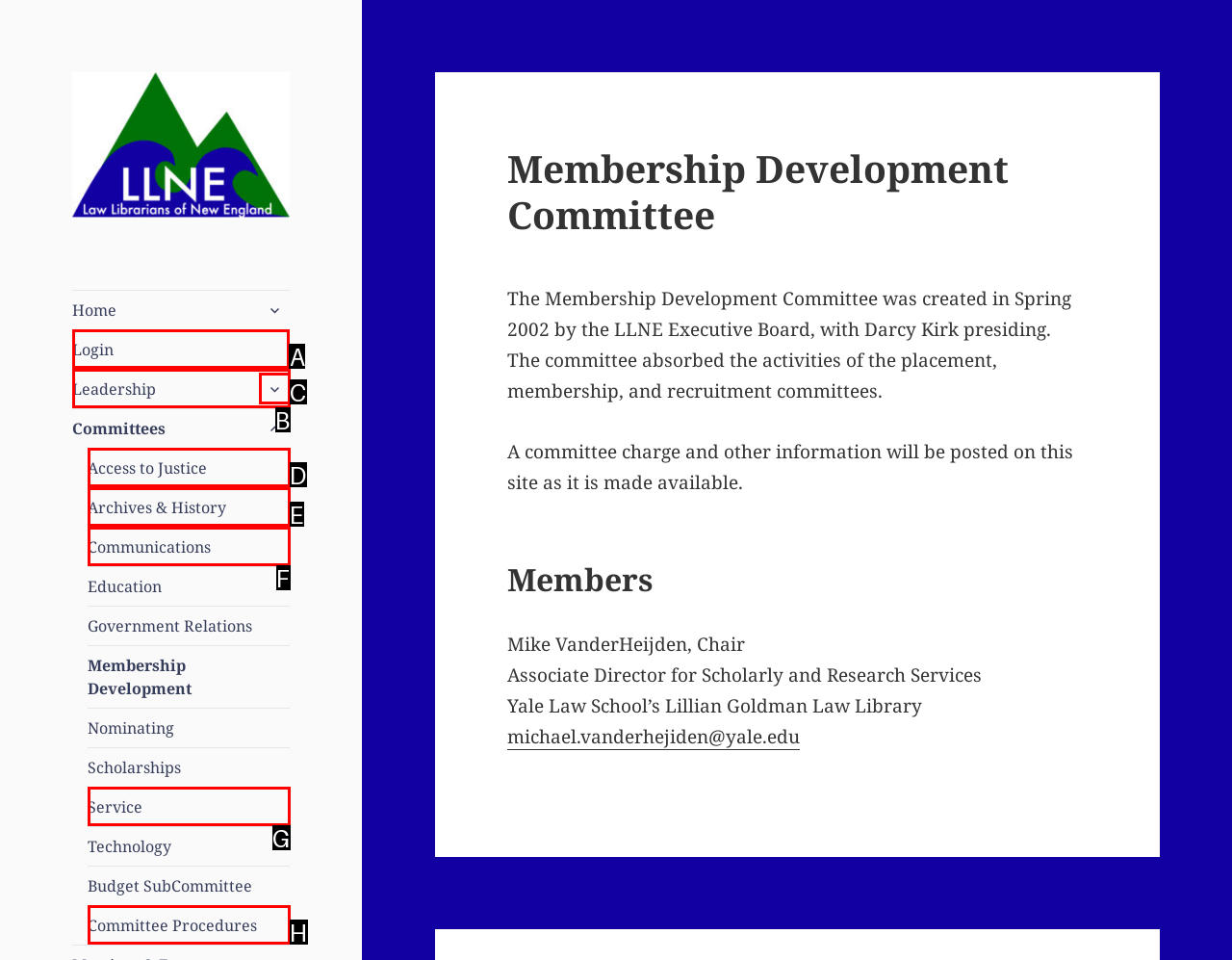Select the appropriate HTML element that needs to be clicked to execute the following task: Visit the help center. Respond with the letter of the option.

None